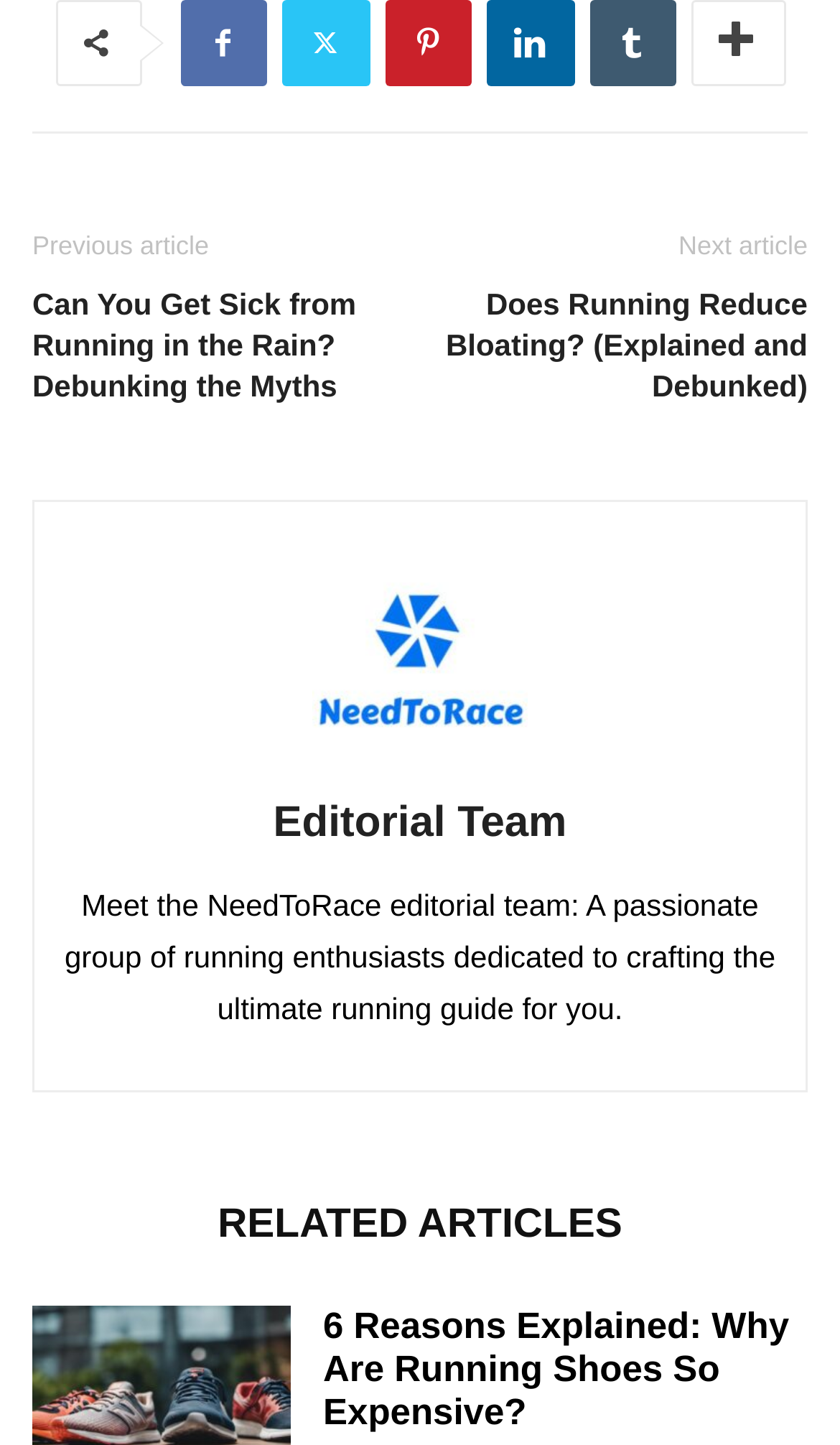Provide the bounding box coordinates for the UI element that is described as: "parent_node: Editorial Team aria-label="author-photo"".

[0.372, 0.516, 0.628, 0.54]